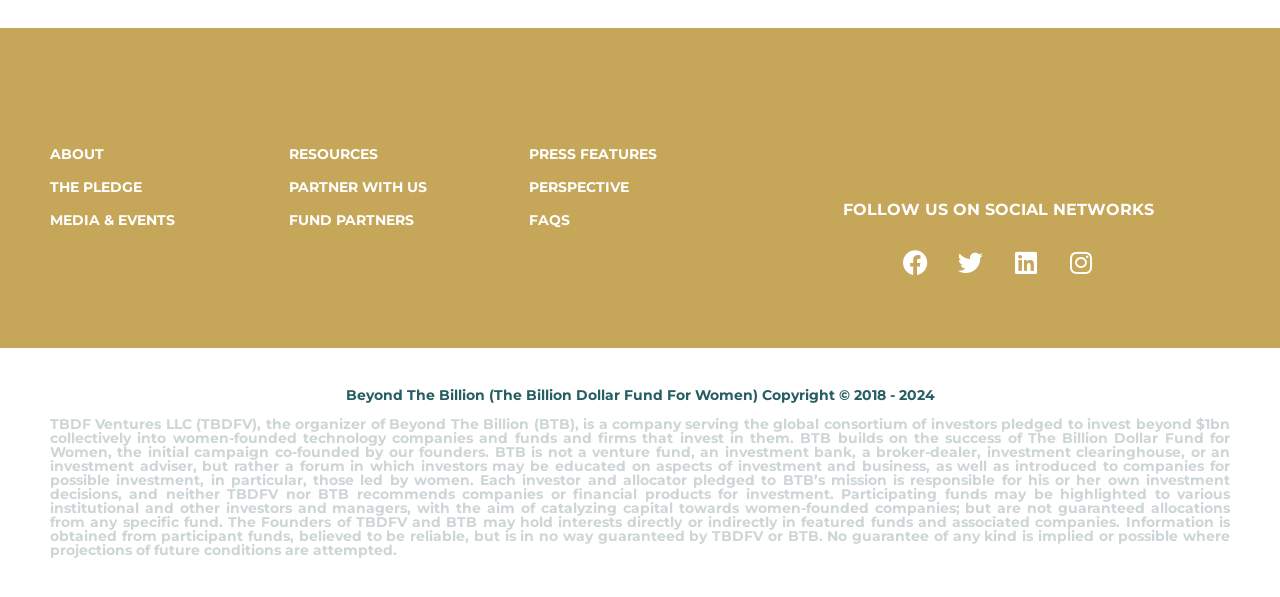Using the element description: "THE PLEDGE", determine the bounding box coordinates. The coordinates should be in the format [left, top, right, bottom], with values between 0 and 1.

[0.039, 0.297, 0.21, 0.332]